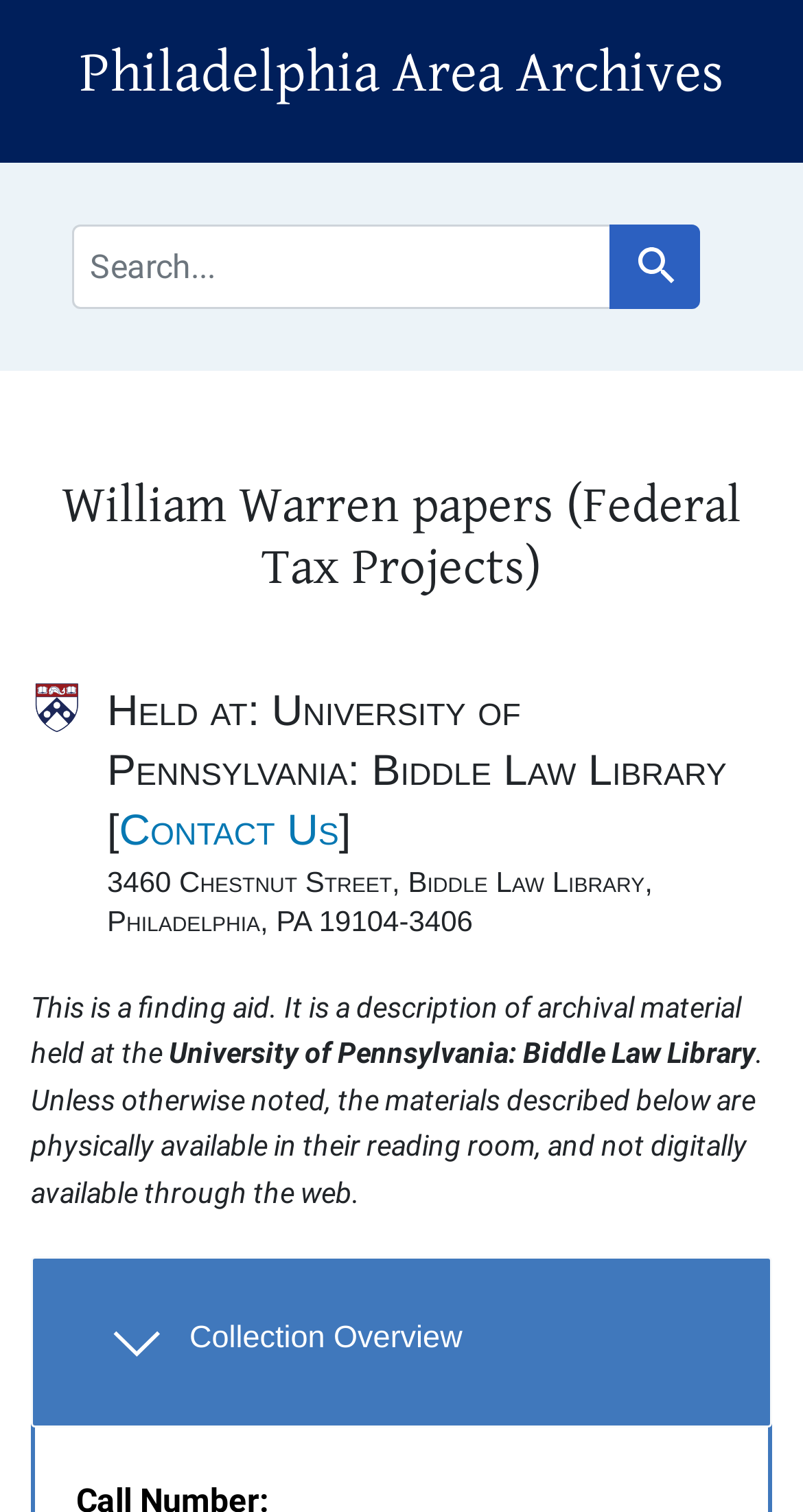Using the description "Skip to search", predict the bounding box of the relevant HTML element.

[0.026, 0.007, 0.197, 0.02]